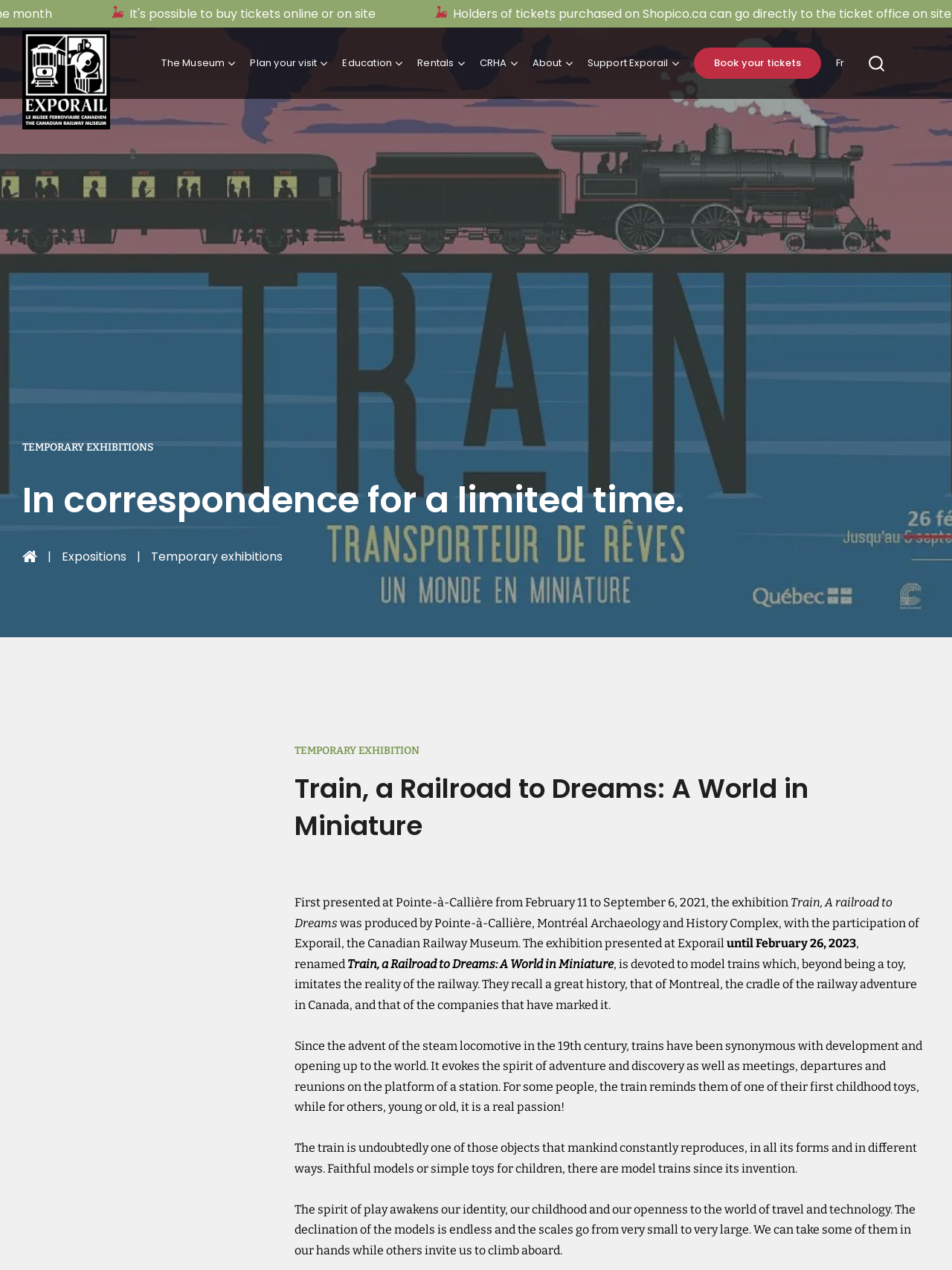Please extract the title of the webpage.

In correspondence for a limited time.